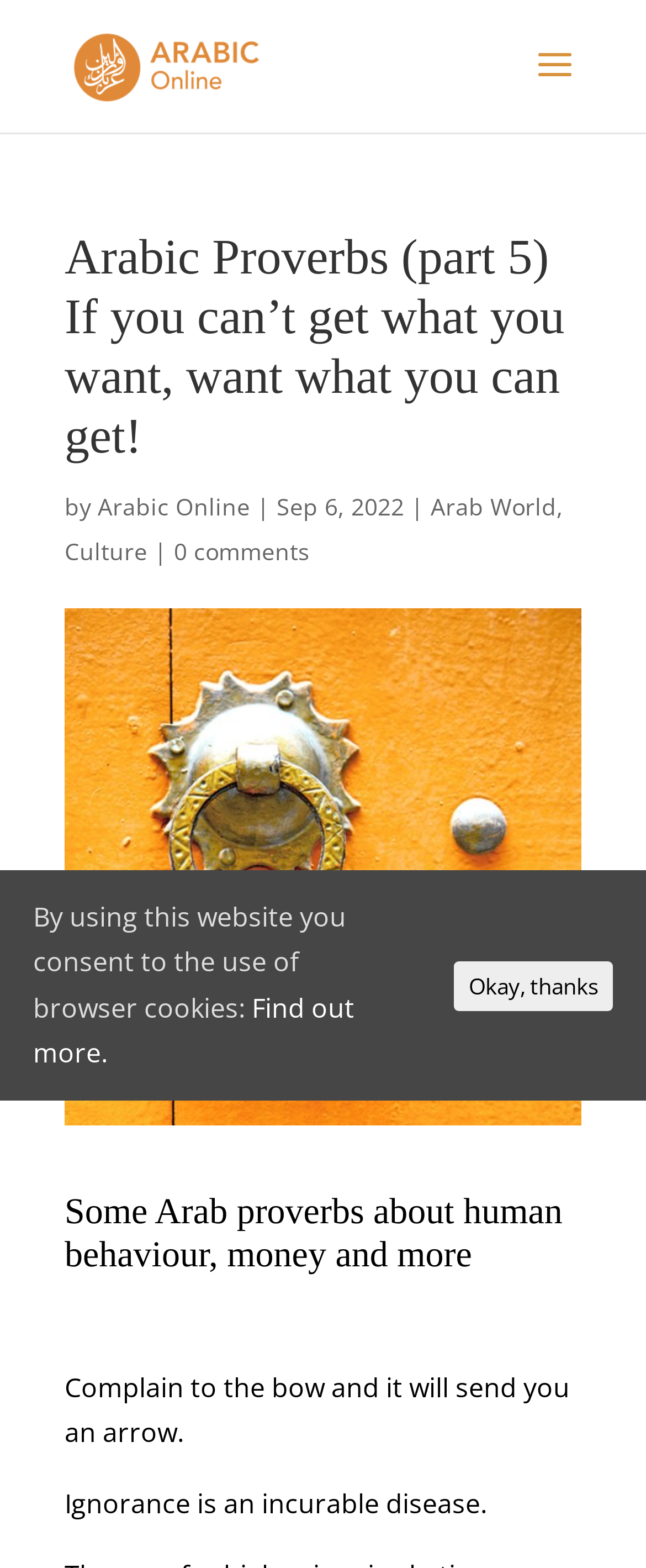Kindly determine the bounding box coordinates for the area that needs to be clicked to execute this instruction: "Read the Arabic proverb about human behaviour".

[0.1, 0.873, 0.882, 0.925]